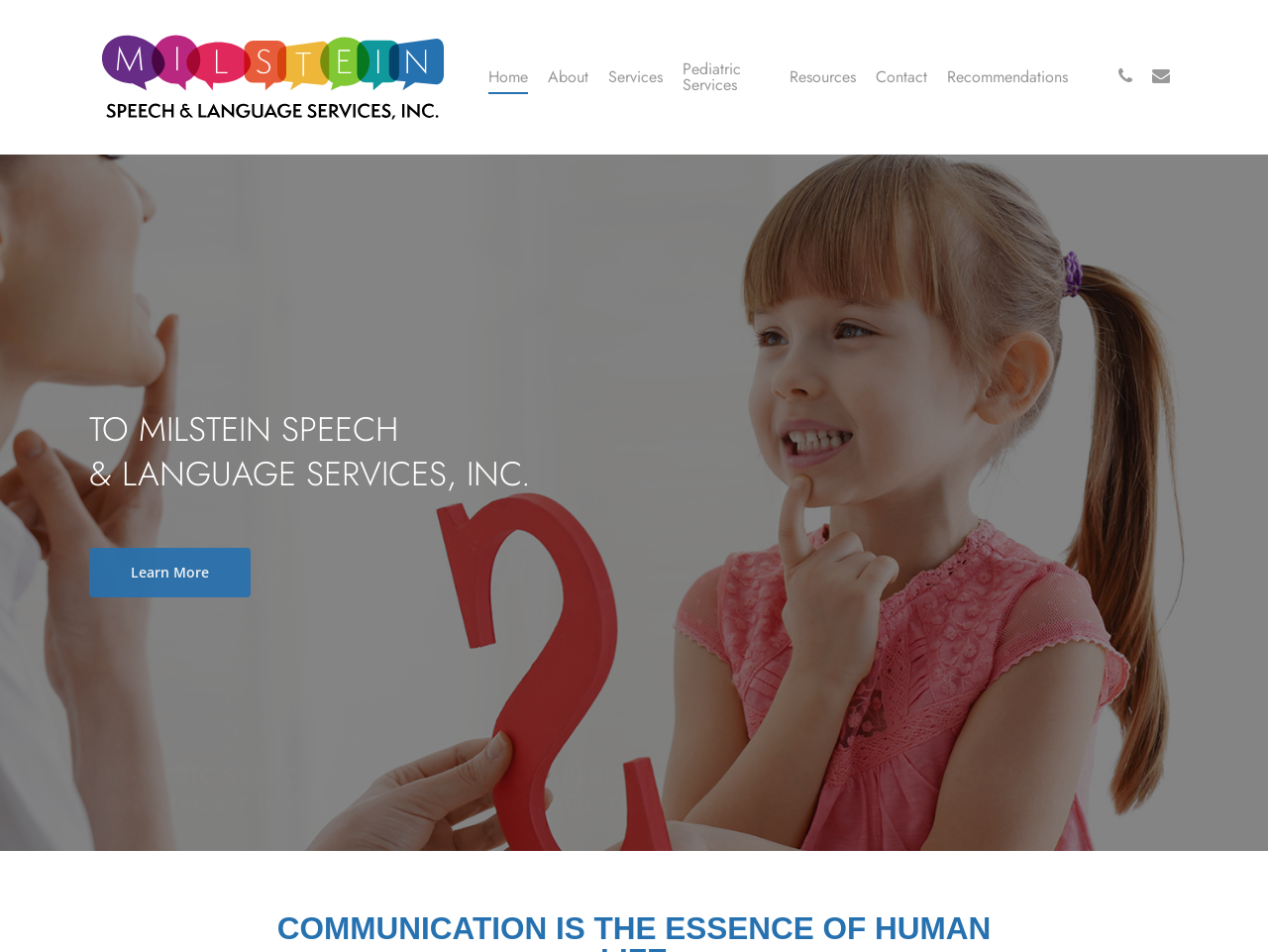What is the purpose of the 'Learn More' button?
Please answer the question with as much detail and depth as you can.

I inferred the purpose of the 'Learn More' button by its location and context, which suggests that it is intended to provide more information about the organization or its services.